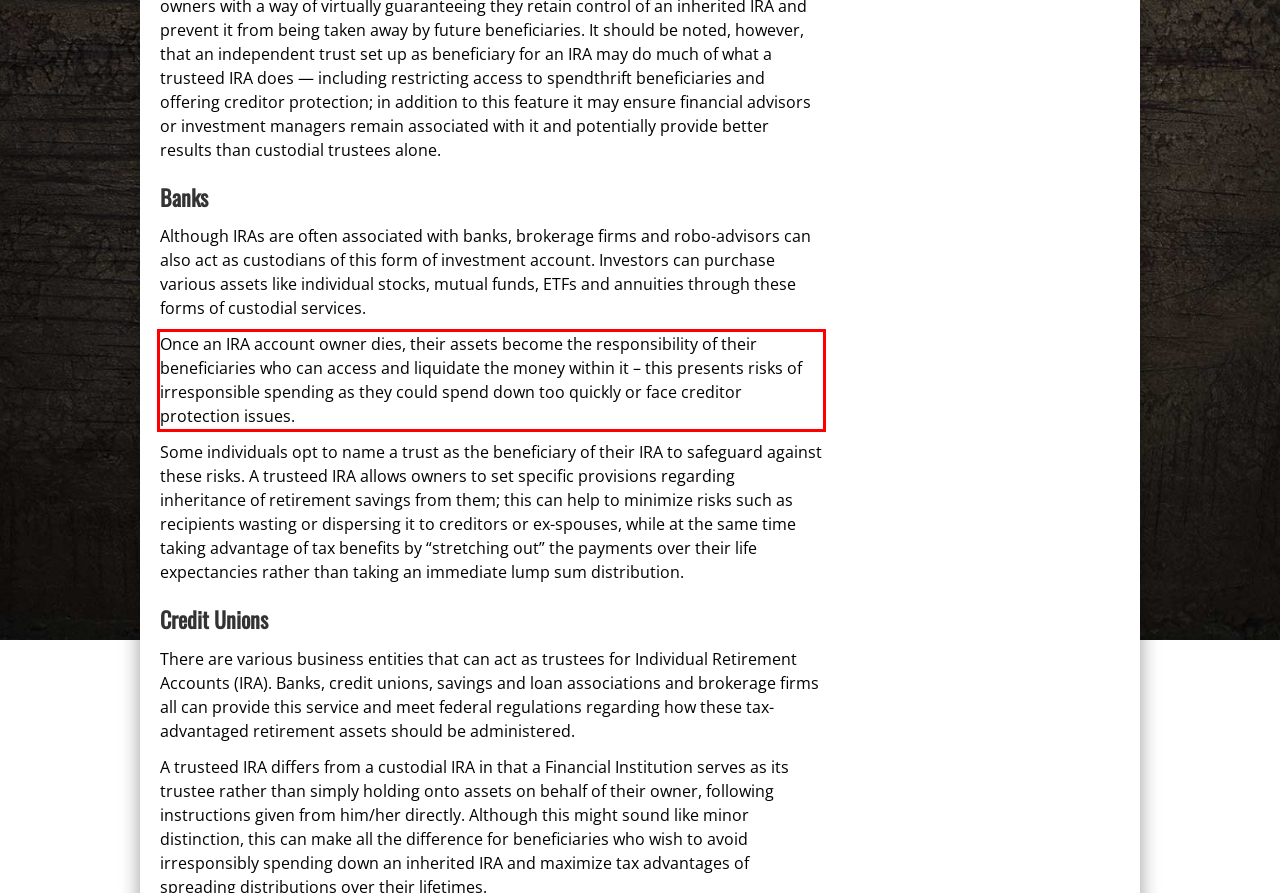Analyze the webpage screenshot and use OCR to recognize the text content in the red bounding box.

Once an IRA account owner dies, their assets become the responsibility of their beneficiaries who can access and liquidate the money within it – this presents risks of irresponsible spending as they could spend down too quickly or face creditor protection issues.